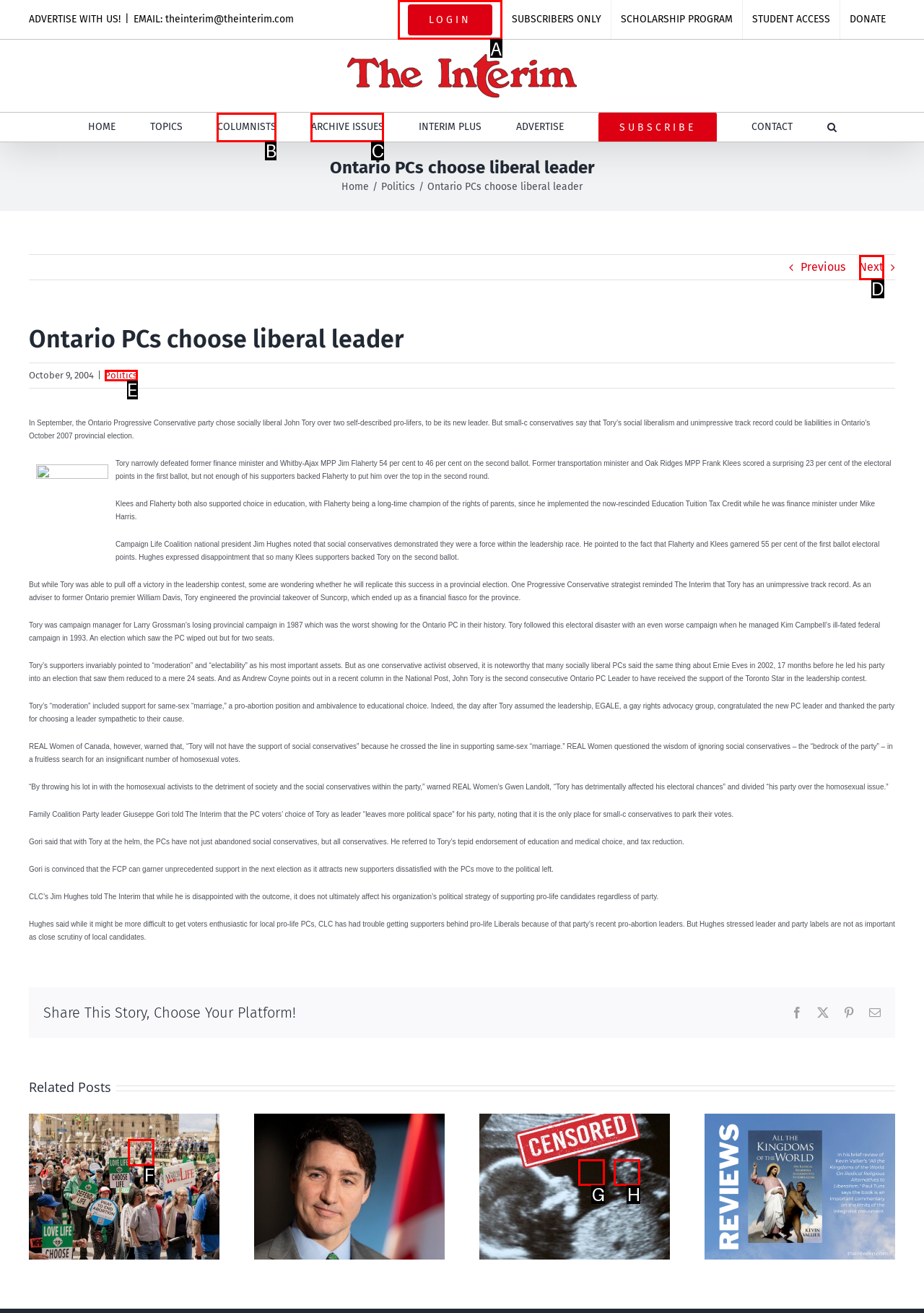What letter corresponds to the UI element to complete this task: Click the 'LOGIN' button
Answer directly with the letter.

A